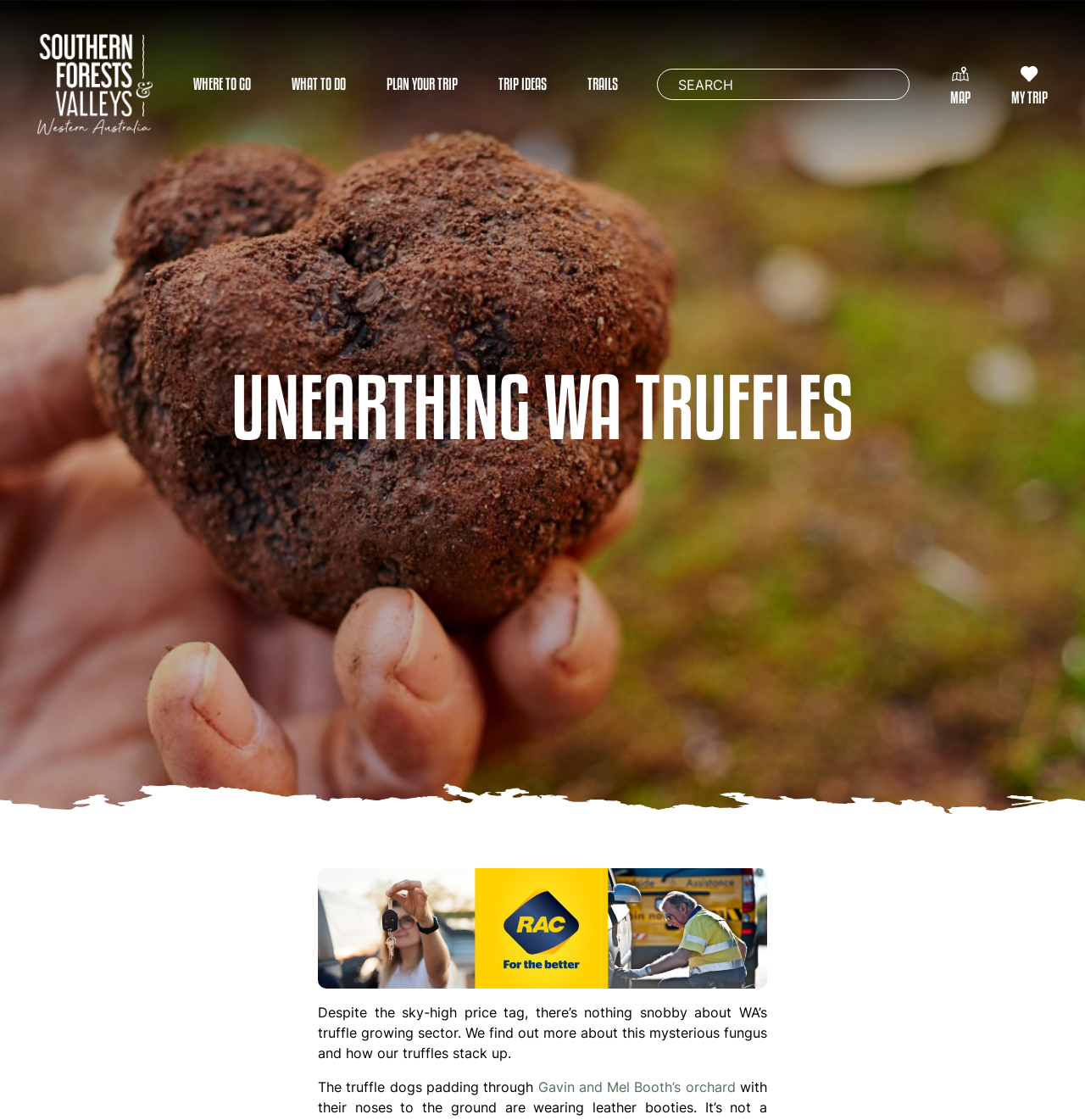What is the purpose of the search box?
Answer briefly with a single word or phrase based on the image.

To search the website